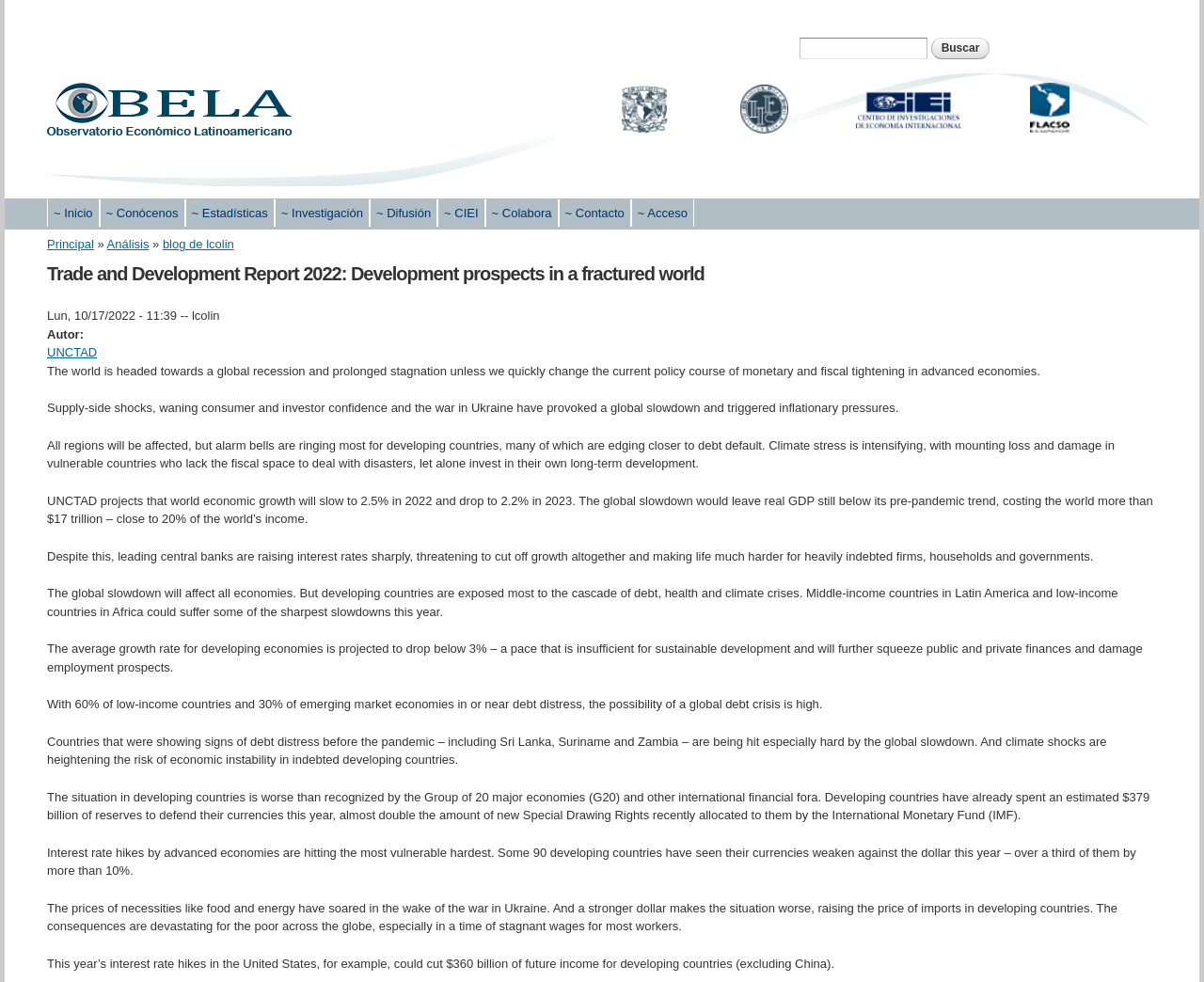Find the bounding box coordinates of the element to click in order to complete the given instruction: "Visit the Universidad Nacional Autónoma de México website."

[0.516, 0.119, 0.555, 0.134]